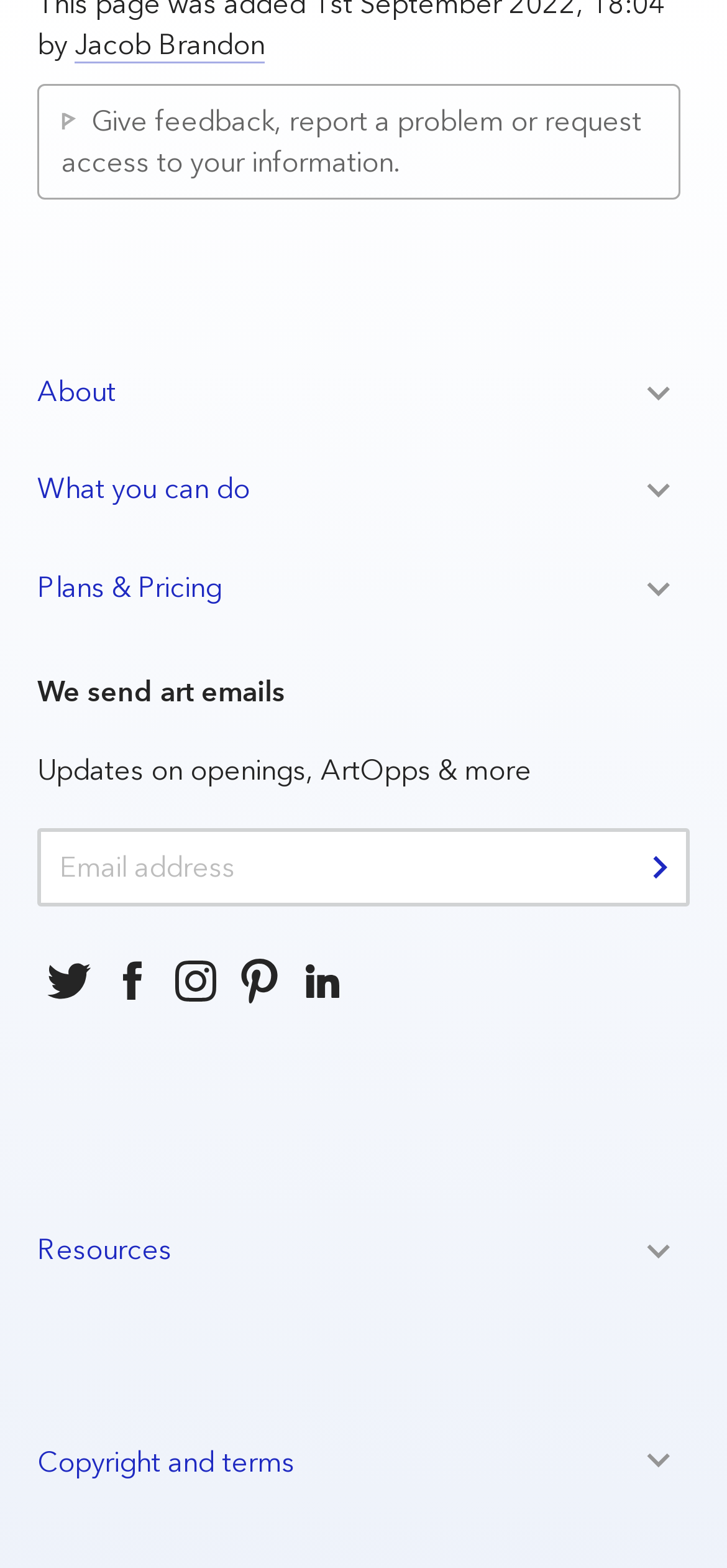What is the purpose of the textbox?
Using the image as a reference, answer the question with a short word or phrase.

To input email